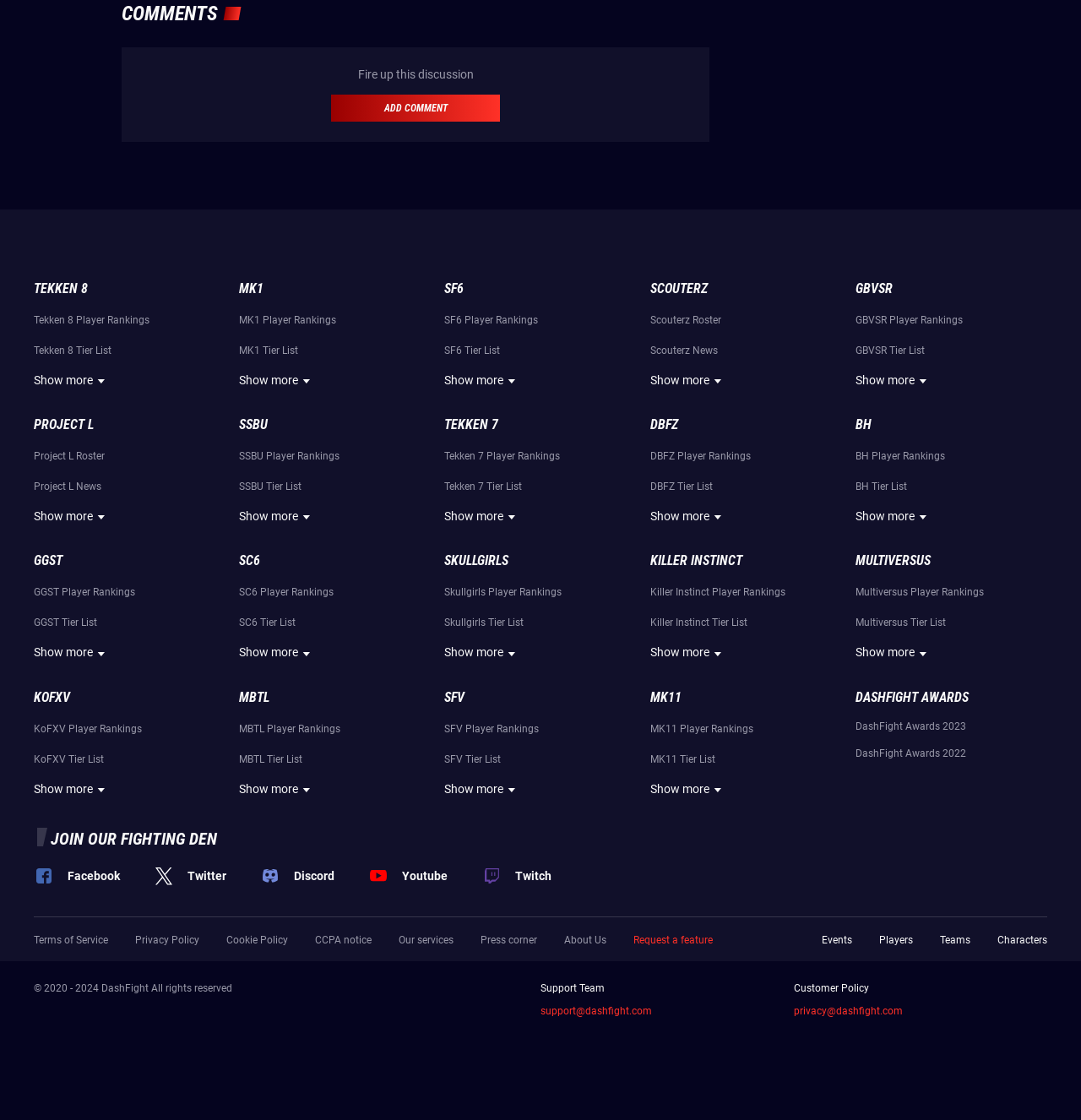Please find the bounding box for the following UI element description. Provide the coordinates in (top-left x, top-left y, bottom-right x, bottom-right y) format, with values between 0 and 1: Tekken 7 Tier List

[0.411, 0.429, 0.483, 0.44]